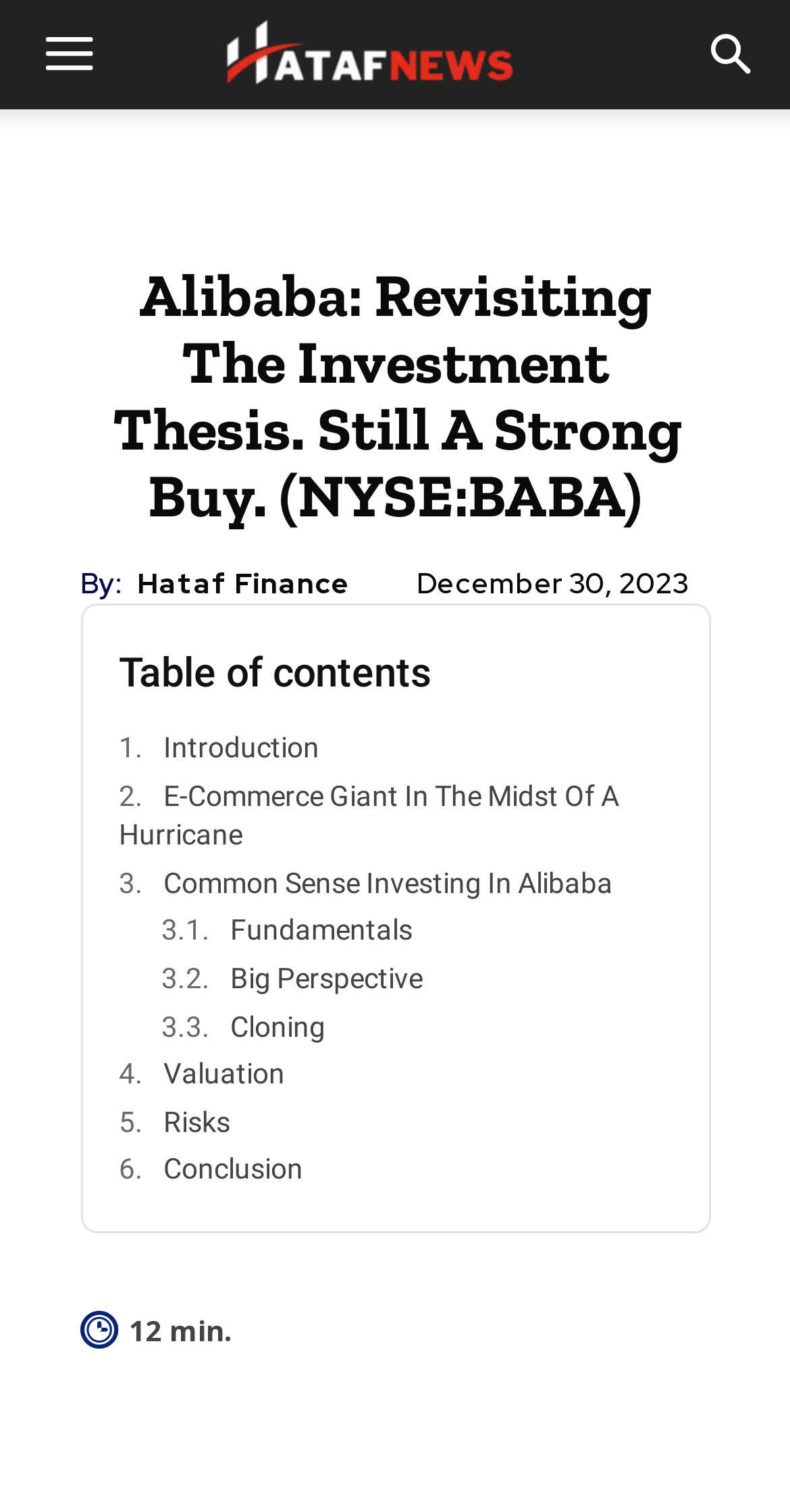Please answer the following question using a single word or phrase: 
What is the estimated reading time of the article?

min